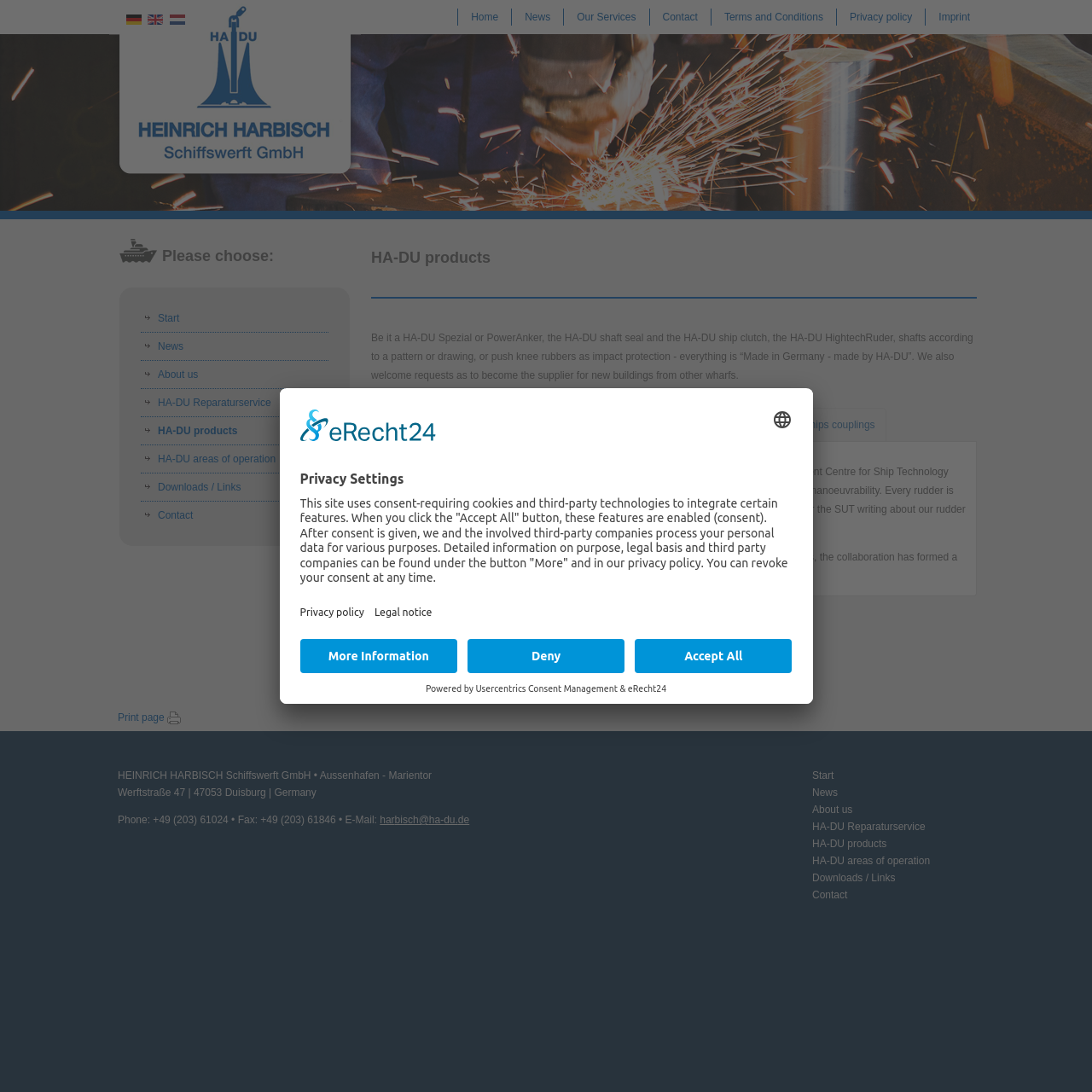Identify the bounding box coordinates for the element you need to click to achieve the following task: "Open the 'rudder system' tab". Provide the bounding box coordinates as four float numbers between 0 and 1, in the form [left, top, right, bottom].

[0.34, 0.373, 0.42, 0.405]